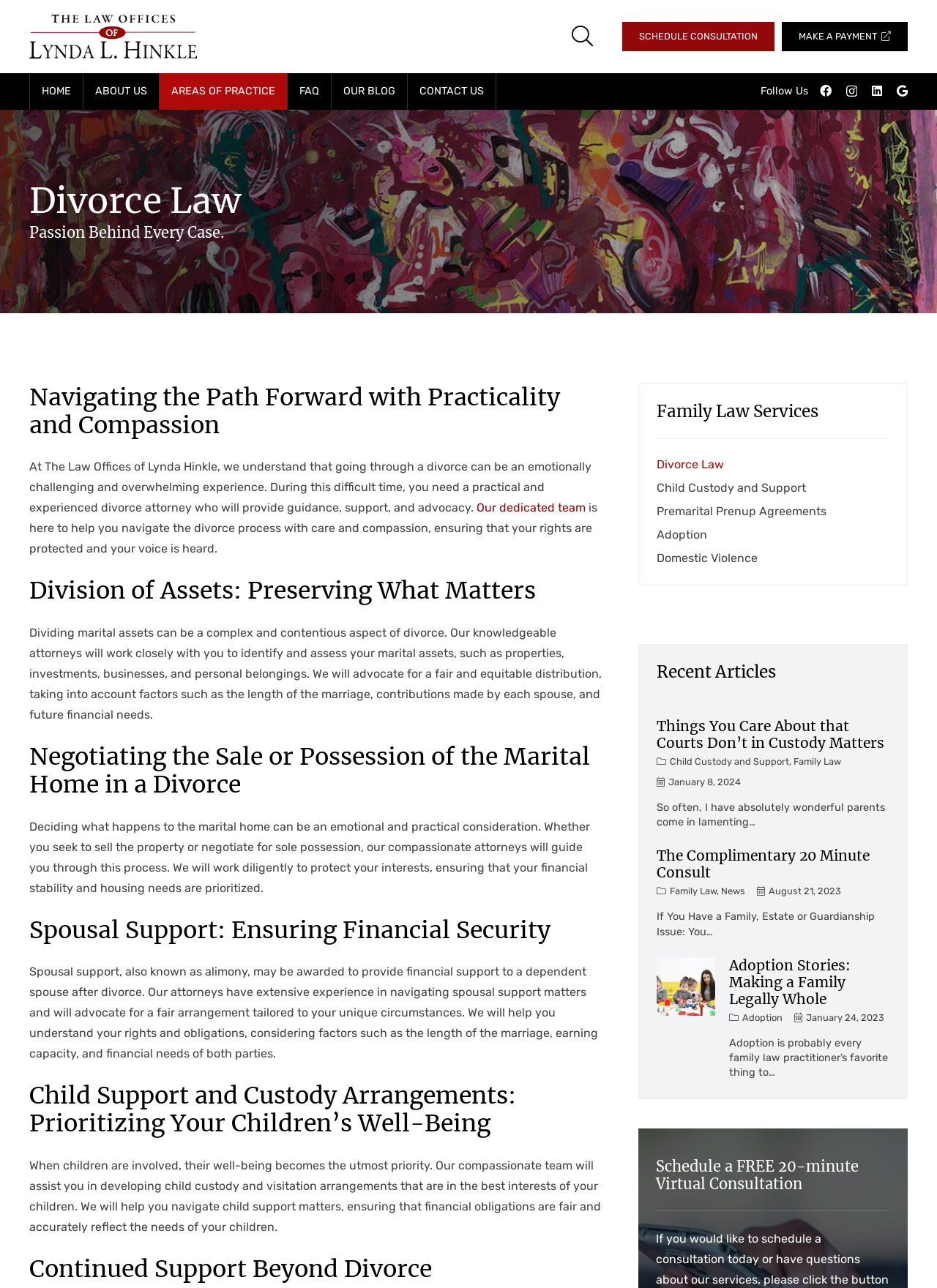What is the topic of the first article in the 'Recent Articles' section?
Provide a detailed and extensive answer to the question.

The topic of the first article in the 'Recent Articles' section can be found by examining the content of the section. The first article has a heading 'Things You Care About that Courts Don’t in Custody Matters', which indicates that the topic of the article is about custody matters and what courts consider important.